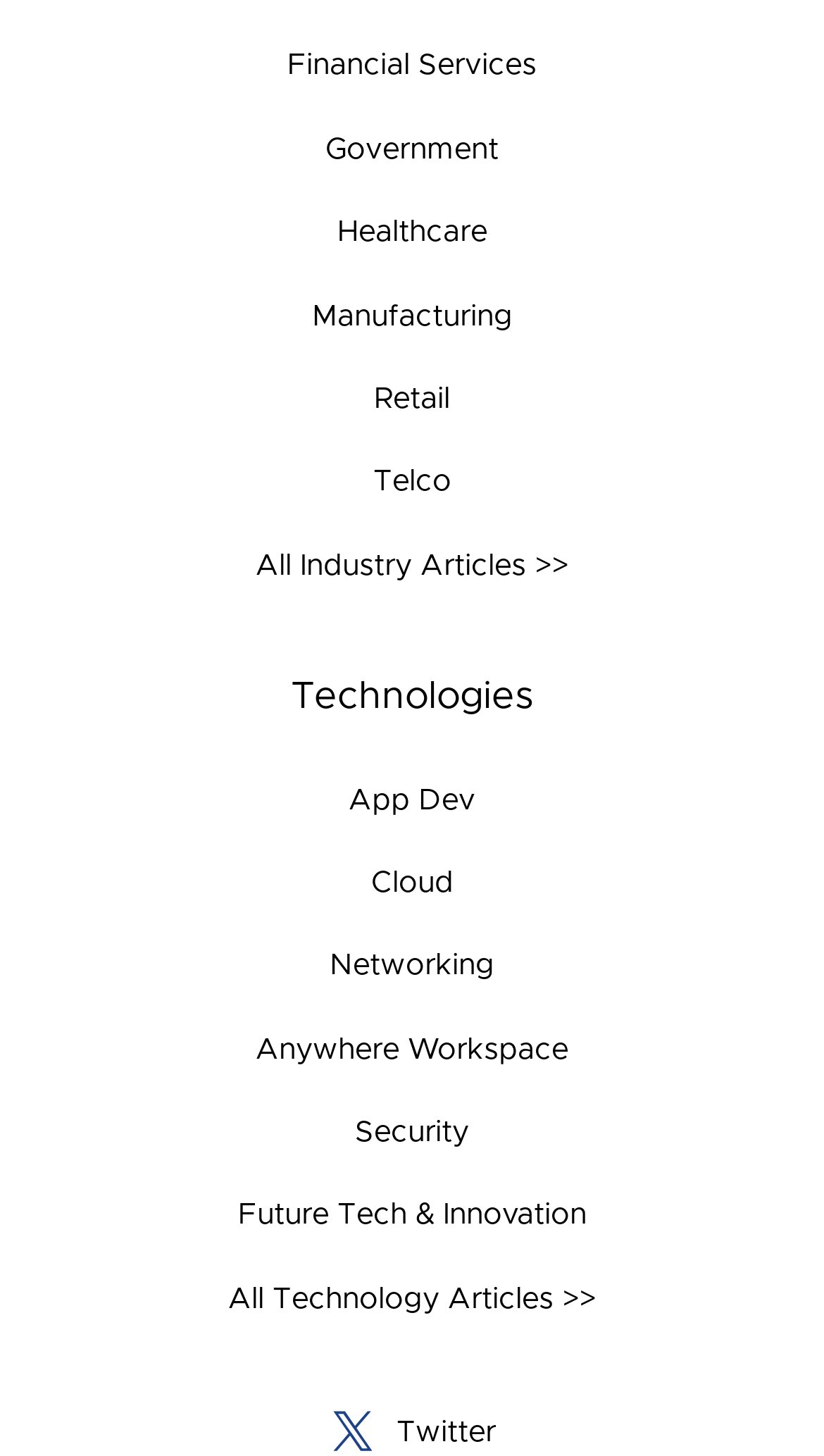Extract the bounding box coordinates for the UI element described as: "Visit us onTwitter".

[0.399, 0.974, 0.601, 0.995]